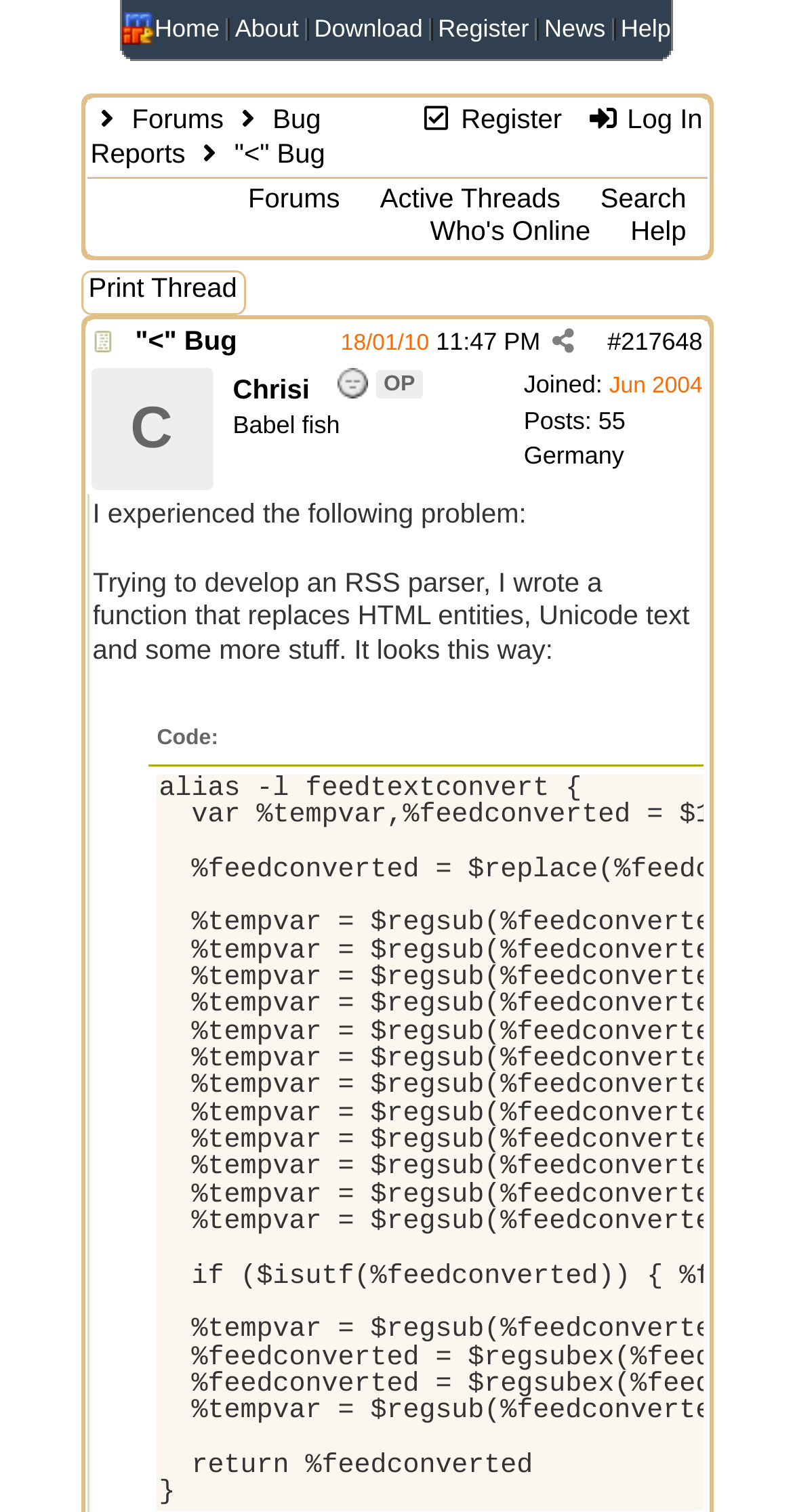Identify the bounding box coordinates for the region to click in order to carry out this instruction: "Click on the 'mIRC' link". Provide the coordinates using four float numbers between 0 and 1, formatted as [left, top, right, bottom].

[0.154, 0.01, 0.195, 0.029]